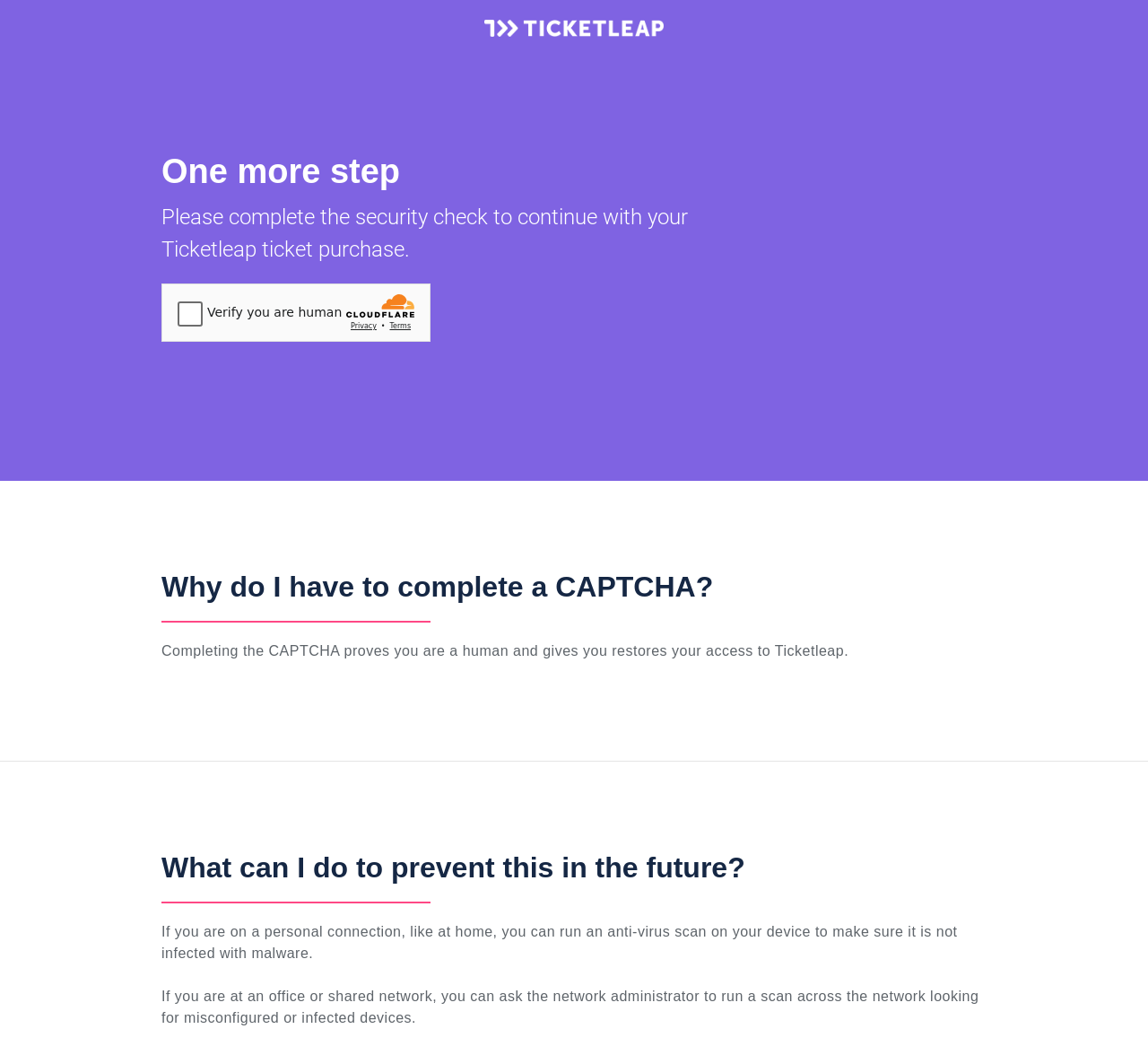How many headings are on the webpage?
Refer to the screenshot and respond with a concise word or phrase.

3